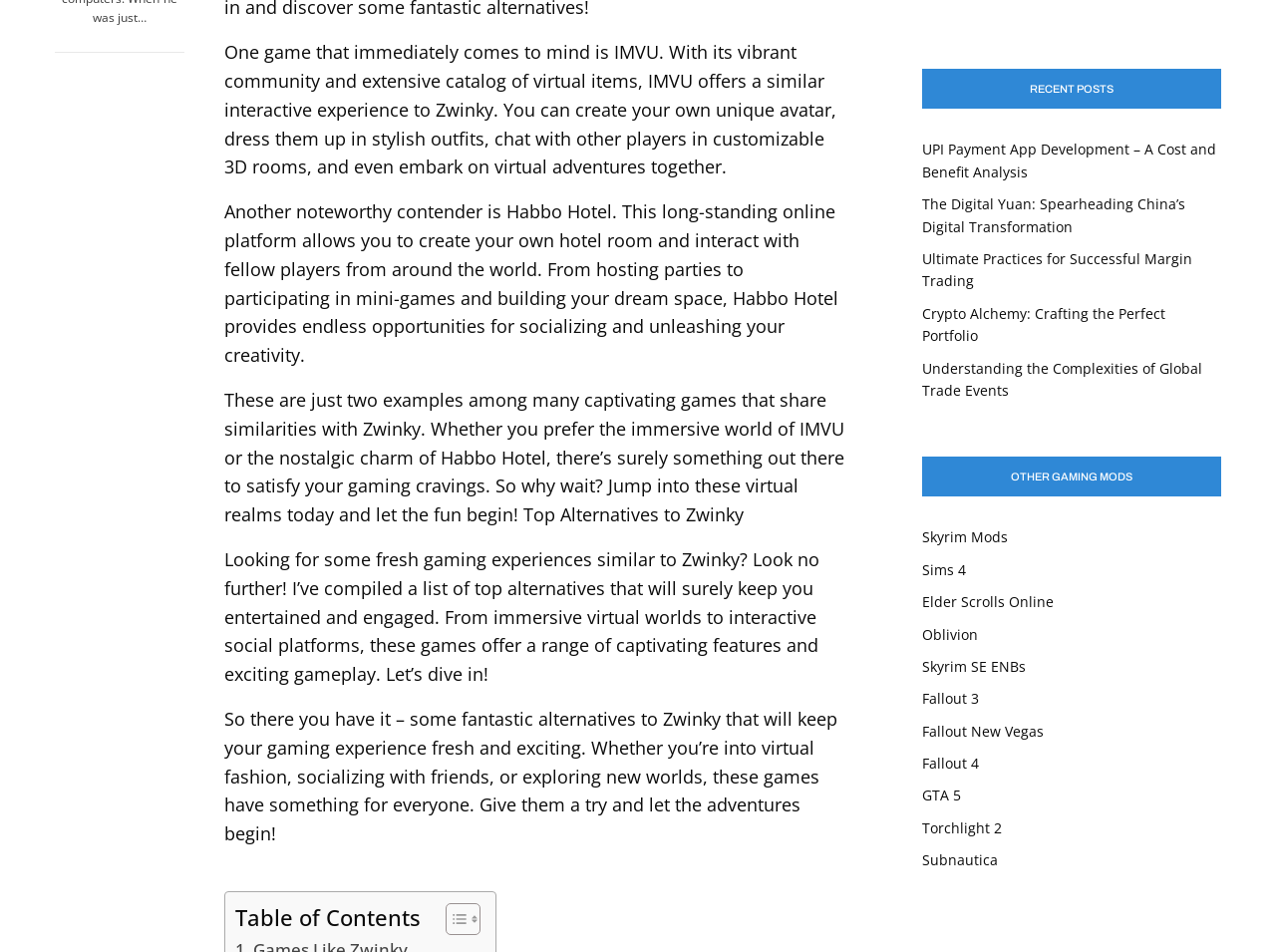Please respond to the question with a concise word or phrase:
What is the purpose of the 'Toggle Table of Content' link?

To show/hide table of contents